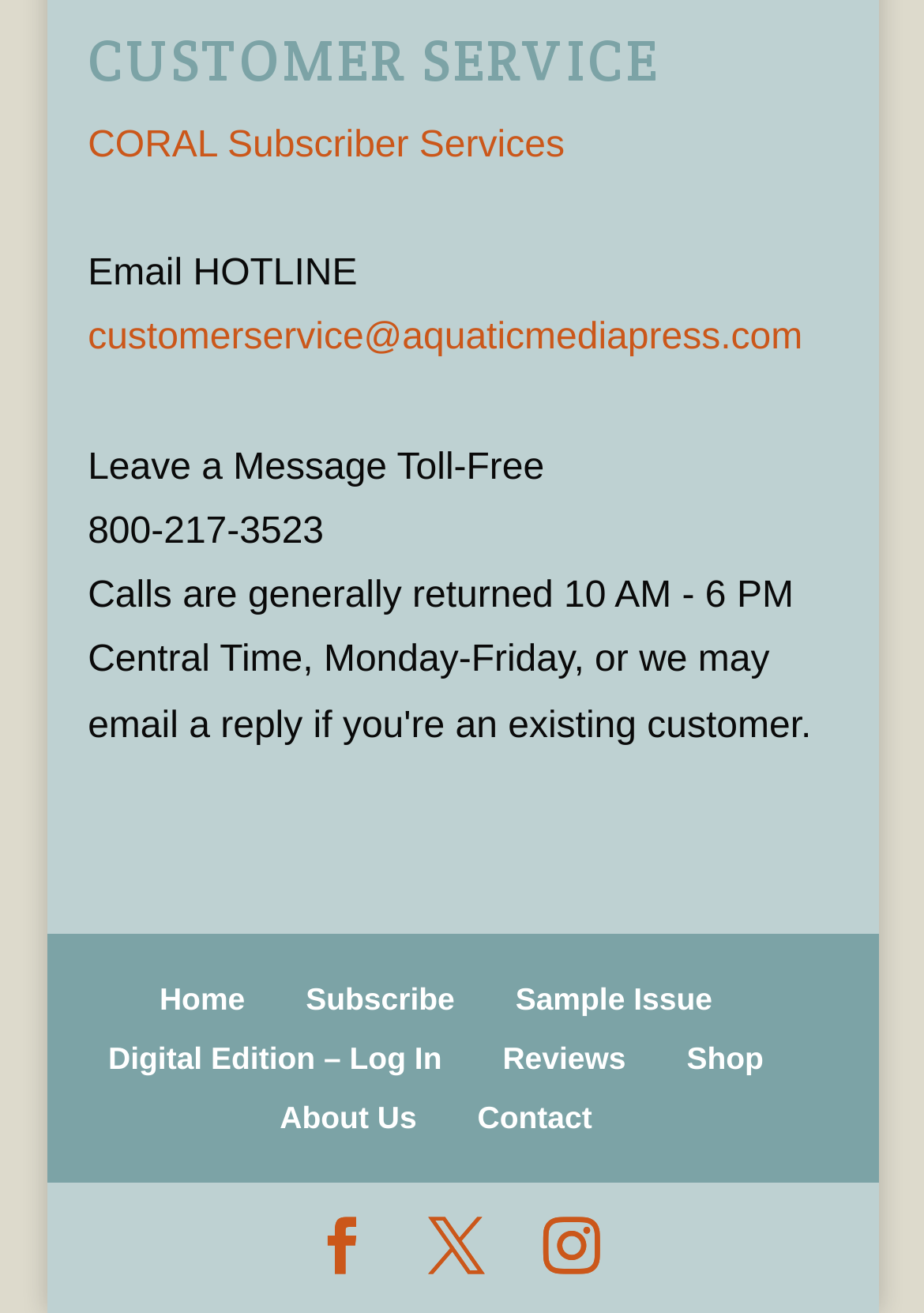Find the bounding box coordinates for the area that must be clicked to perform this action: "Contact customer service".

[0.095, 0.025, 0.905, 0.086]